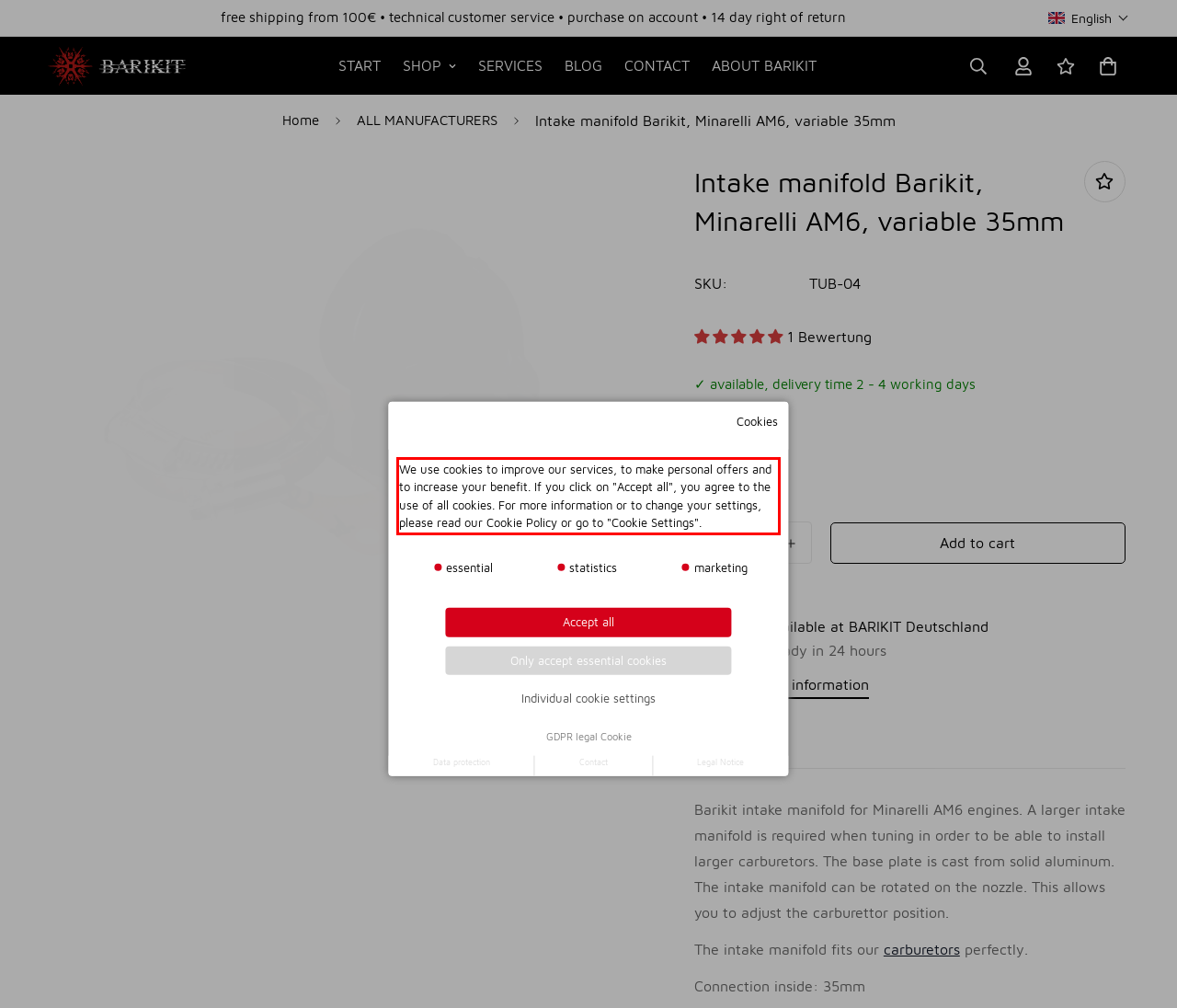Given a screenshot of a webpage, identify the red bounding box and perform OCR to recognize the text within that box.

We use cookies to improve our services, to make personal offers and to increase your benefit. If you click on "Accept all", you agree to the use of all cookies. For more information or to change your settings, please read our Cookie Policy or go to "Cookie Settings".